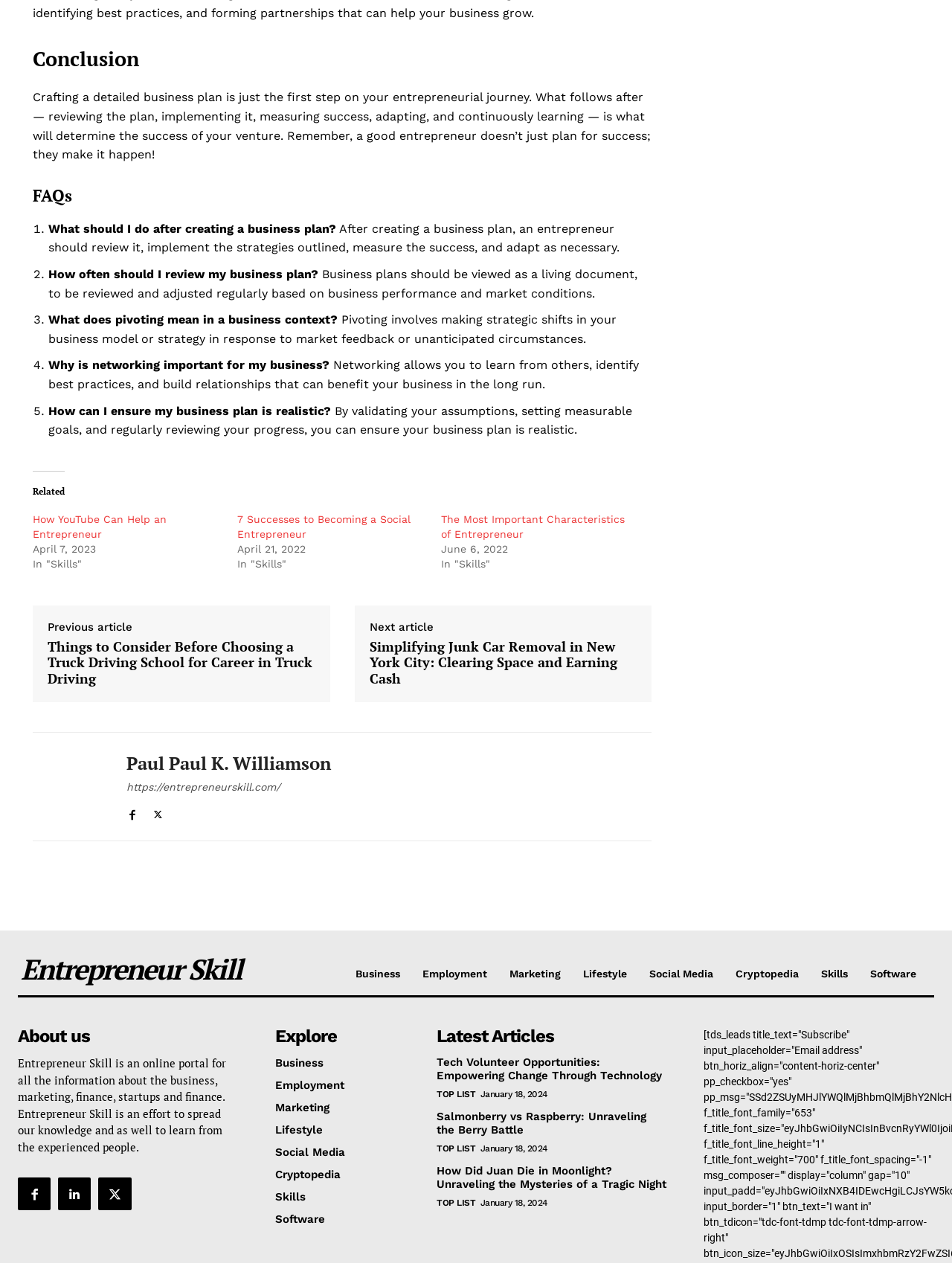Find the bounding box coordinates of the area that needs to be clicked in order to achieve the following instruction: "View IBC December RGM event details". The coordinates should be specified as four float numbers between 0 and 1, i.e., [left, top, right, bottom].

None